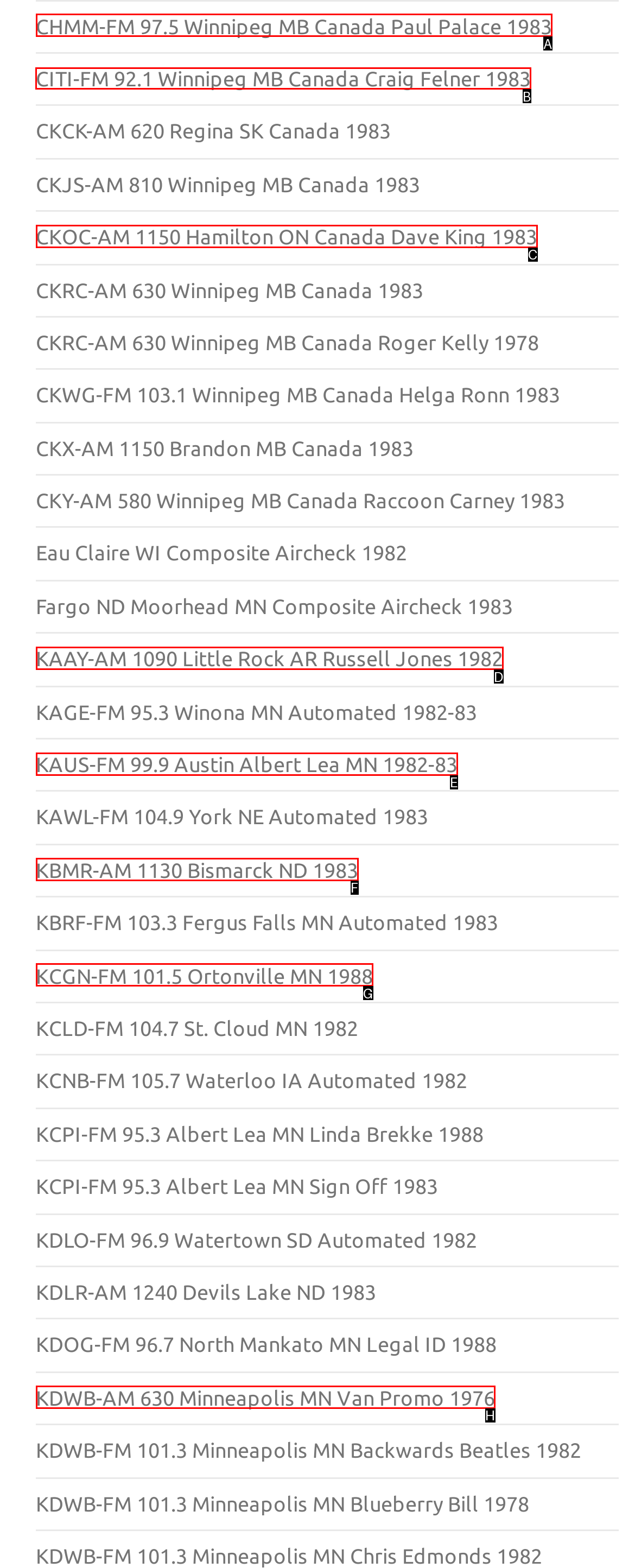Please identify the correct UI element to click for the task: Visit CITI-FM 92.1 Winnipeg MB Canada Craig Felner 1983 Respond with the letter of the appropriate option.

B